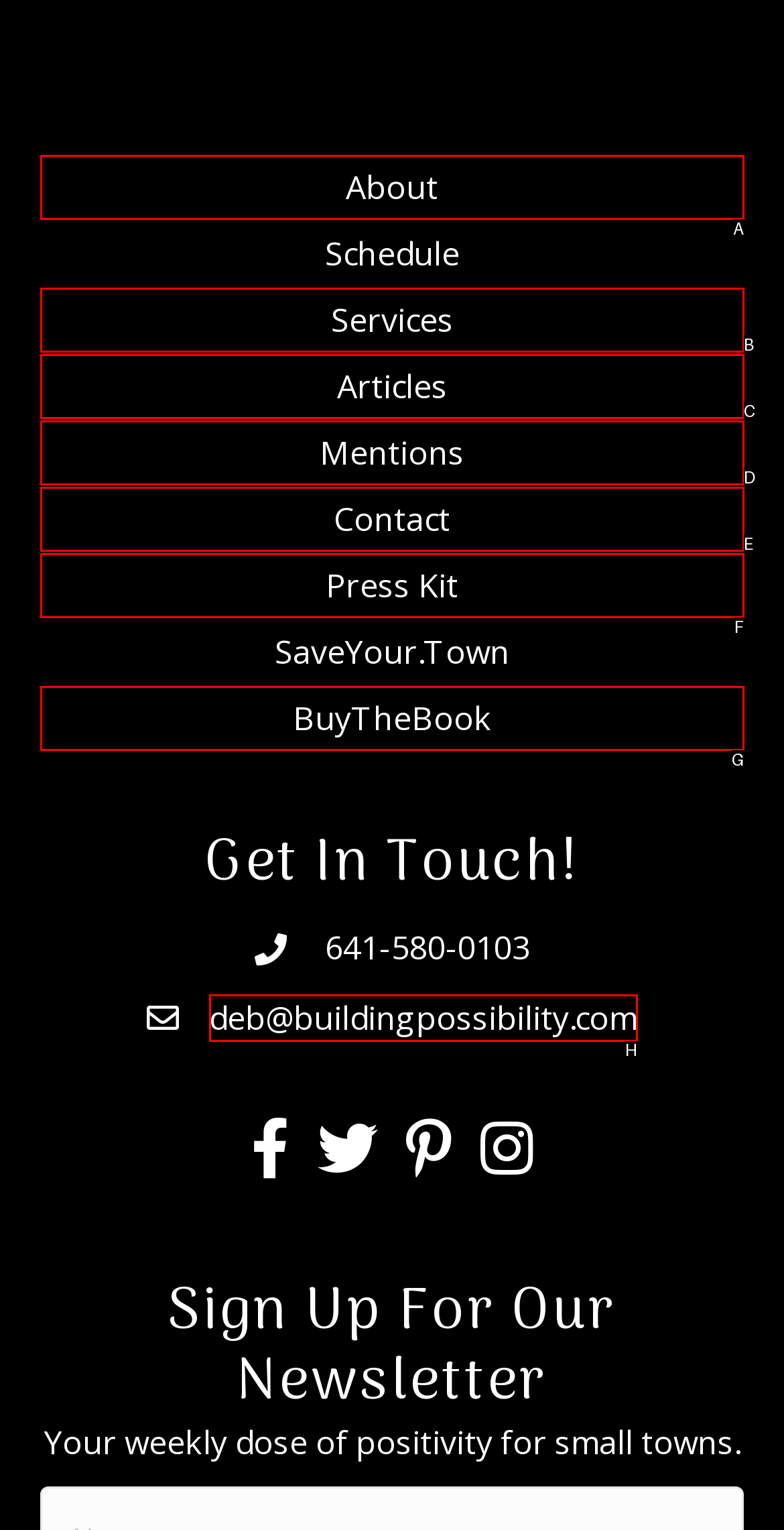With the provided description: Press Kit, select the most suitable HTML element. Respond with the letter of the selected option.

F